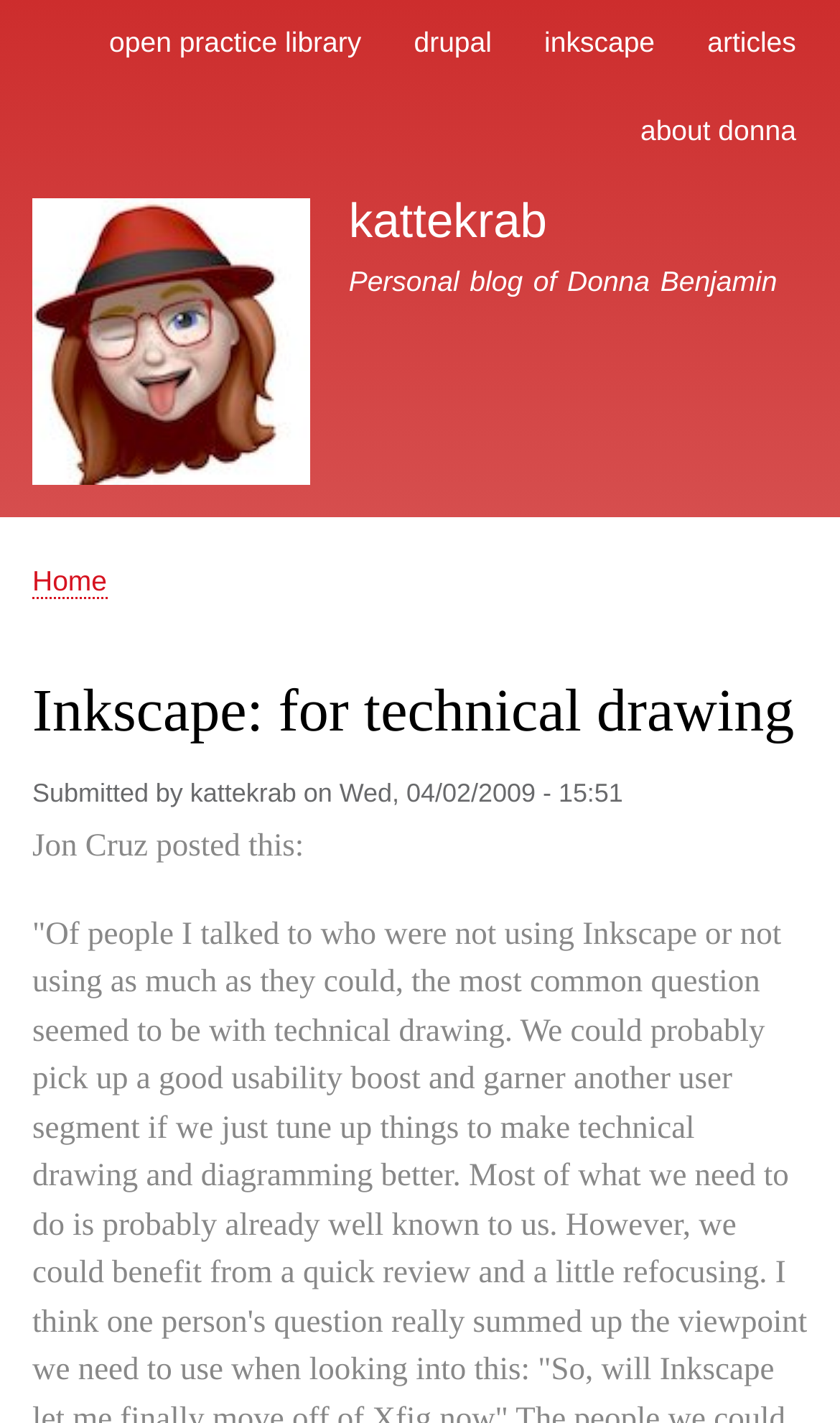Locate the bounding box coordinates of the clickable region to complete the following instruction: "go to open practice library."

[0.103, 0.0, 0.457, 0.061]